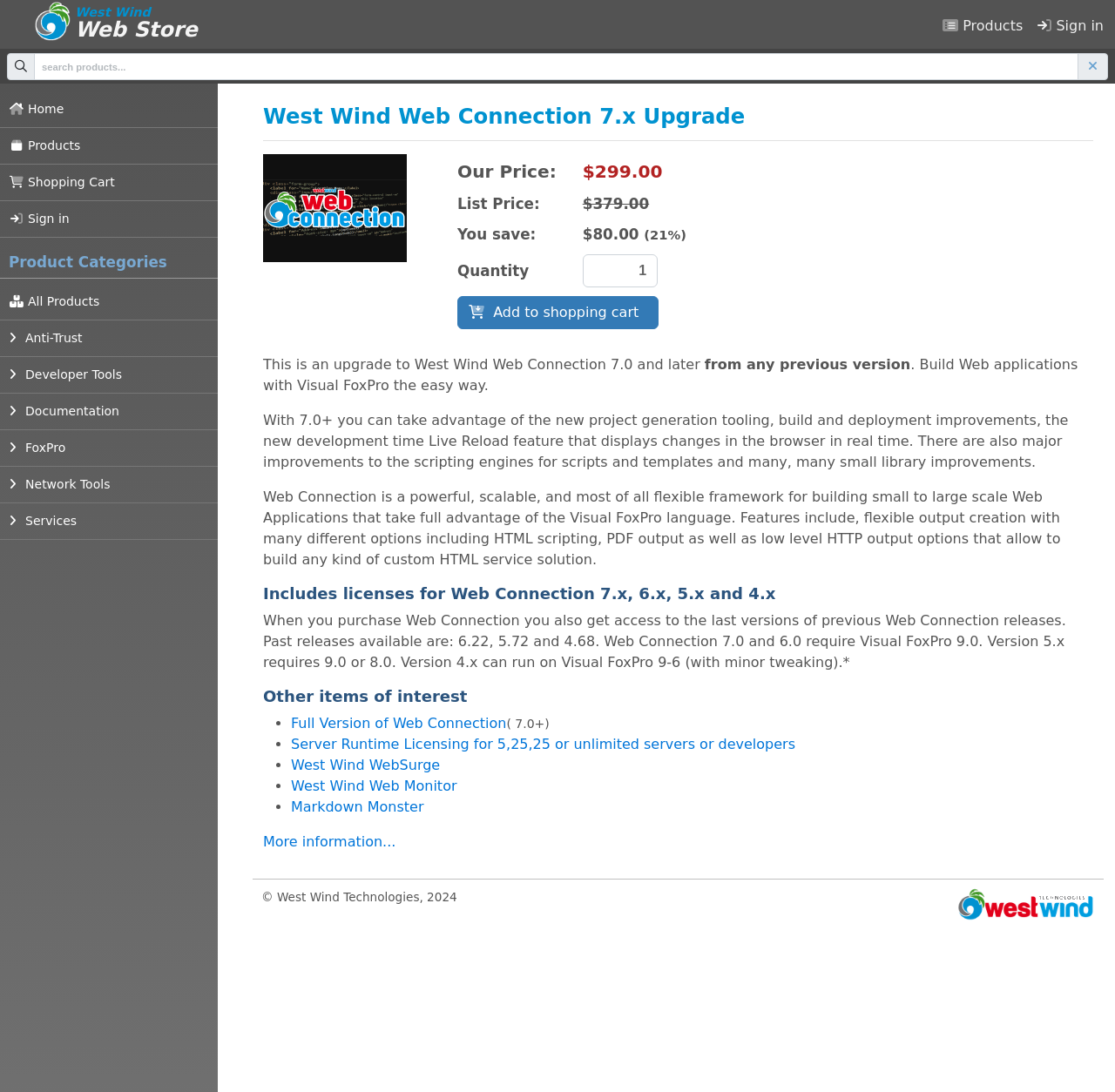Please mark the clickable region by giving the bounding box coordinates needed to complete this instruction: "Click the CONTACT US link".

None